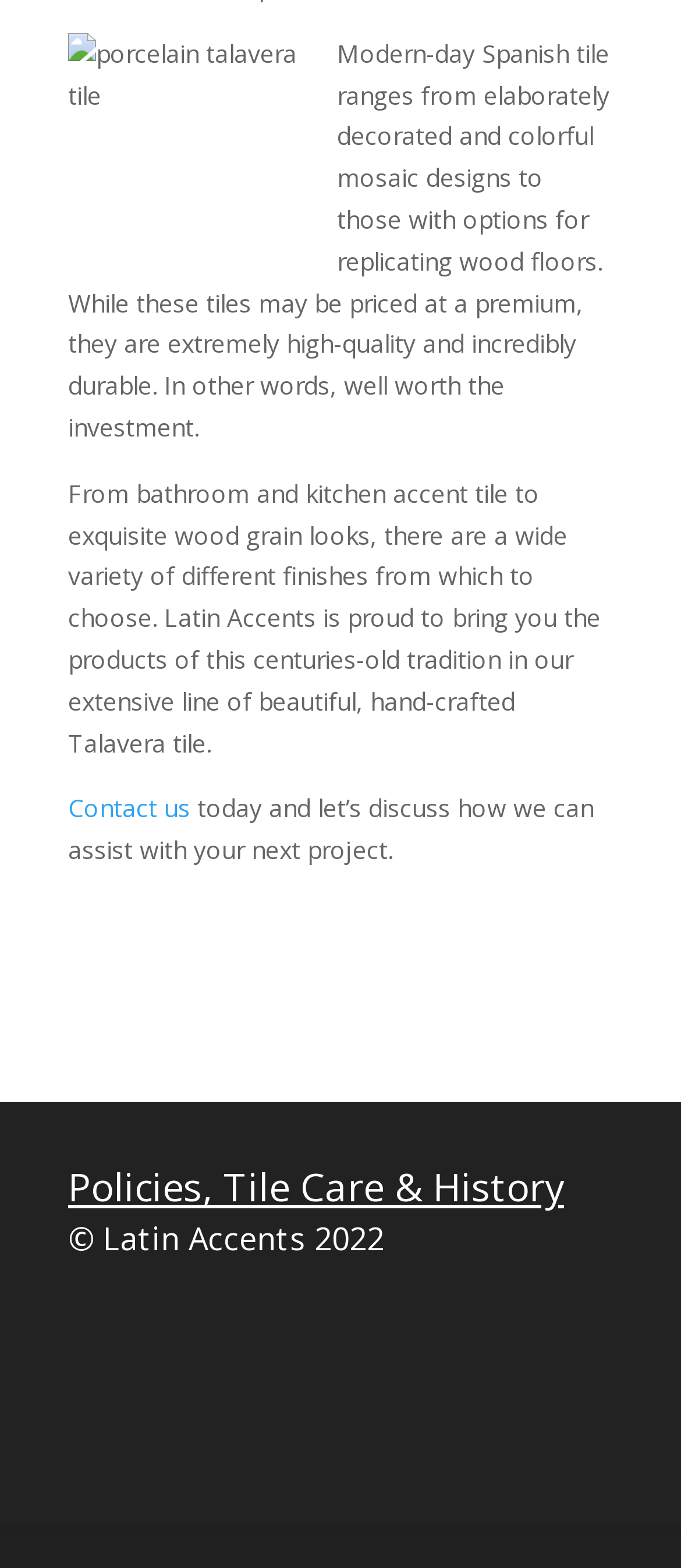What is the quality of modern-day Spanish tile?
Please provide a detailed answer to the question.

The text 'While these tiles may be priced at a premium, they are extremely high-quality and incredibly durable.' indicates that modern-day Spanish tile is of high quality.